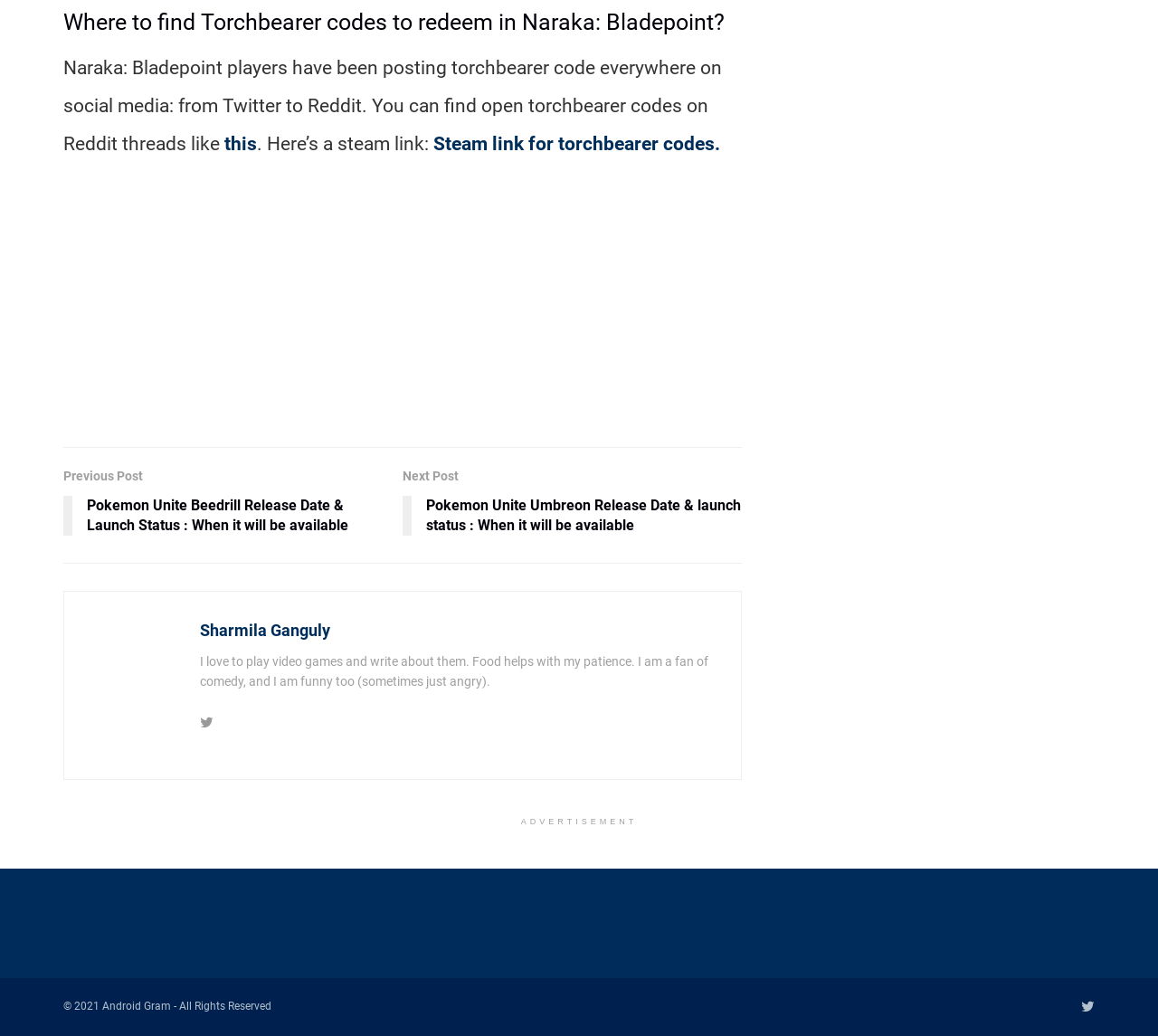Please provide a brief answer to the following inquiry using a single word or phrase:
What is the topic of the previous post?

Pokemon Unite Beedrill